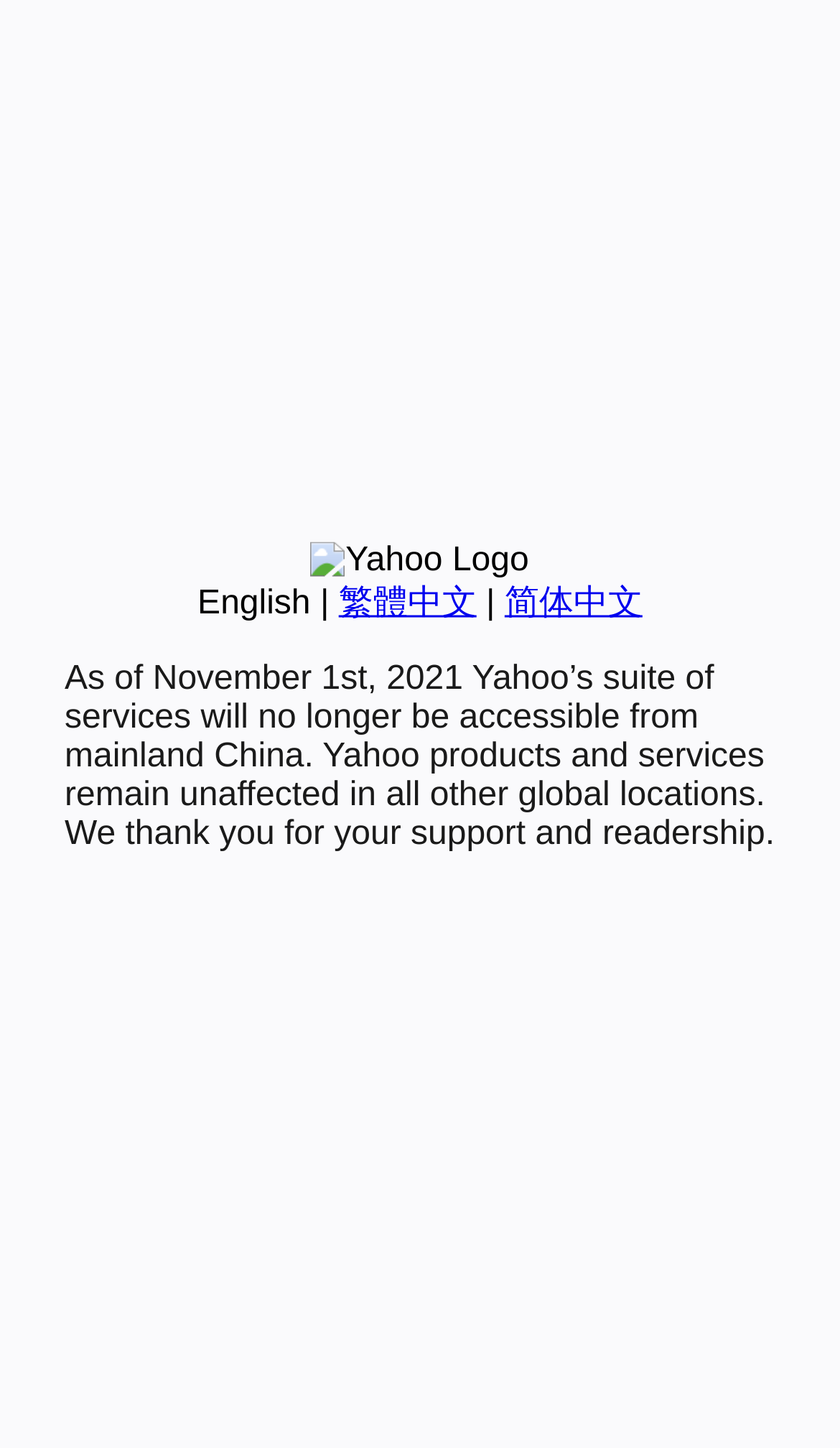Given the element description, predict the bounding box coordinates in the format (top-left x, top-left y, bottom-right x, bottom-right y), using floating point numbers between 0 and 1: 繁體中文

[0.403, 0.404, 0.567, 0.429]